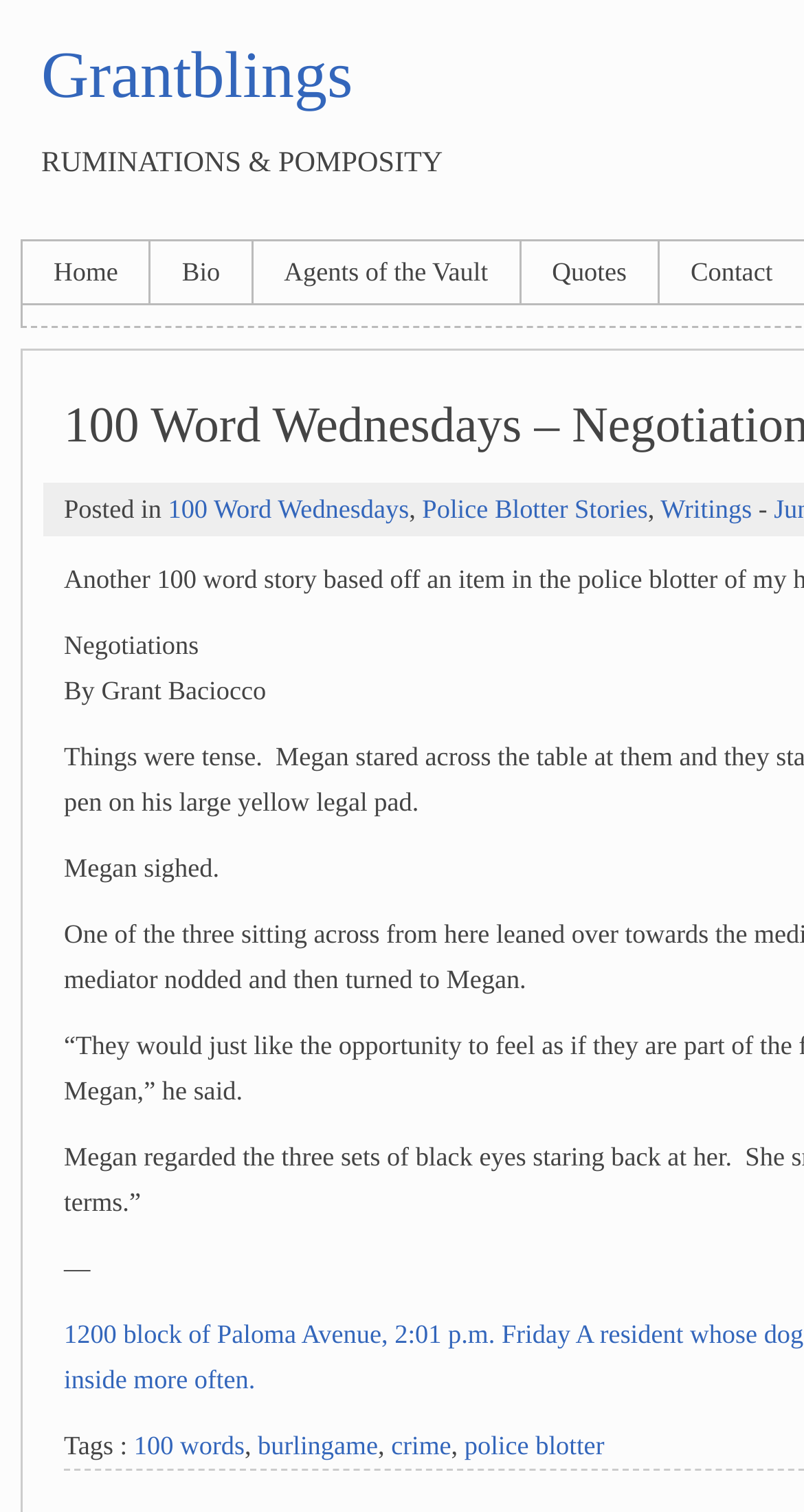Specify the bounding box coordinates for the region that must be clicked to perform the given instruction: "check police blotter stories".

[0.525, 0.328, 0.806, 0.347]